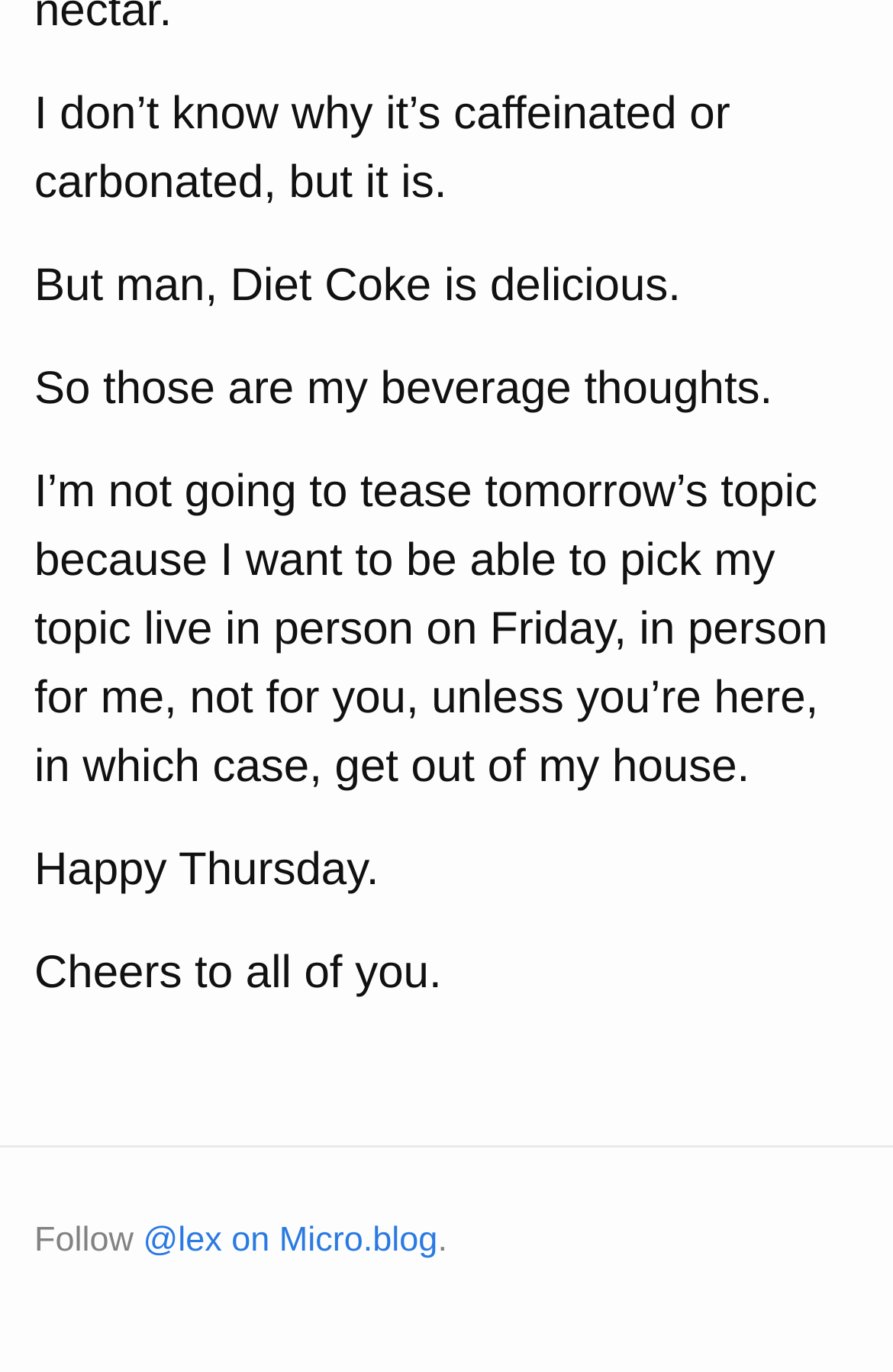What is the author's opinion about Diet Coke?
Provide an in-depth answer to the question, covering all aspects.

The author expresses their positive opinion about Diet Coke by stating 'But man, Diet Coke is delicious.' in the second paragraph, indicating that they enjoy the beverage.